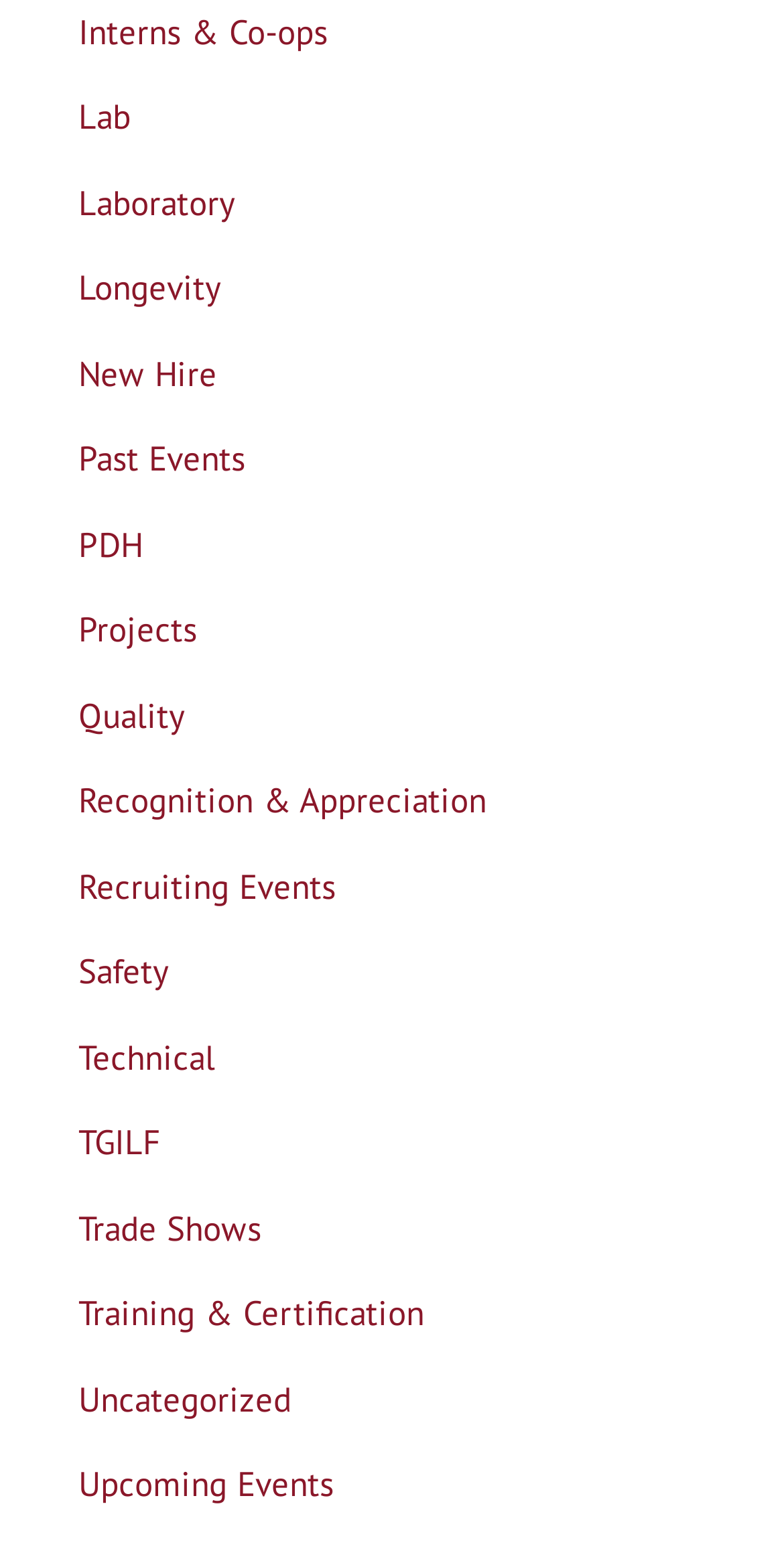Please find the bounding box coordinates in the format (top-left x, top-left y, bottom-right x, bottom-right y) for the given element description. Ensure the coordinates are floating point numbers between 0 and 1. Description: ShangXian

None